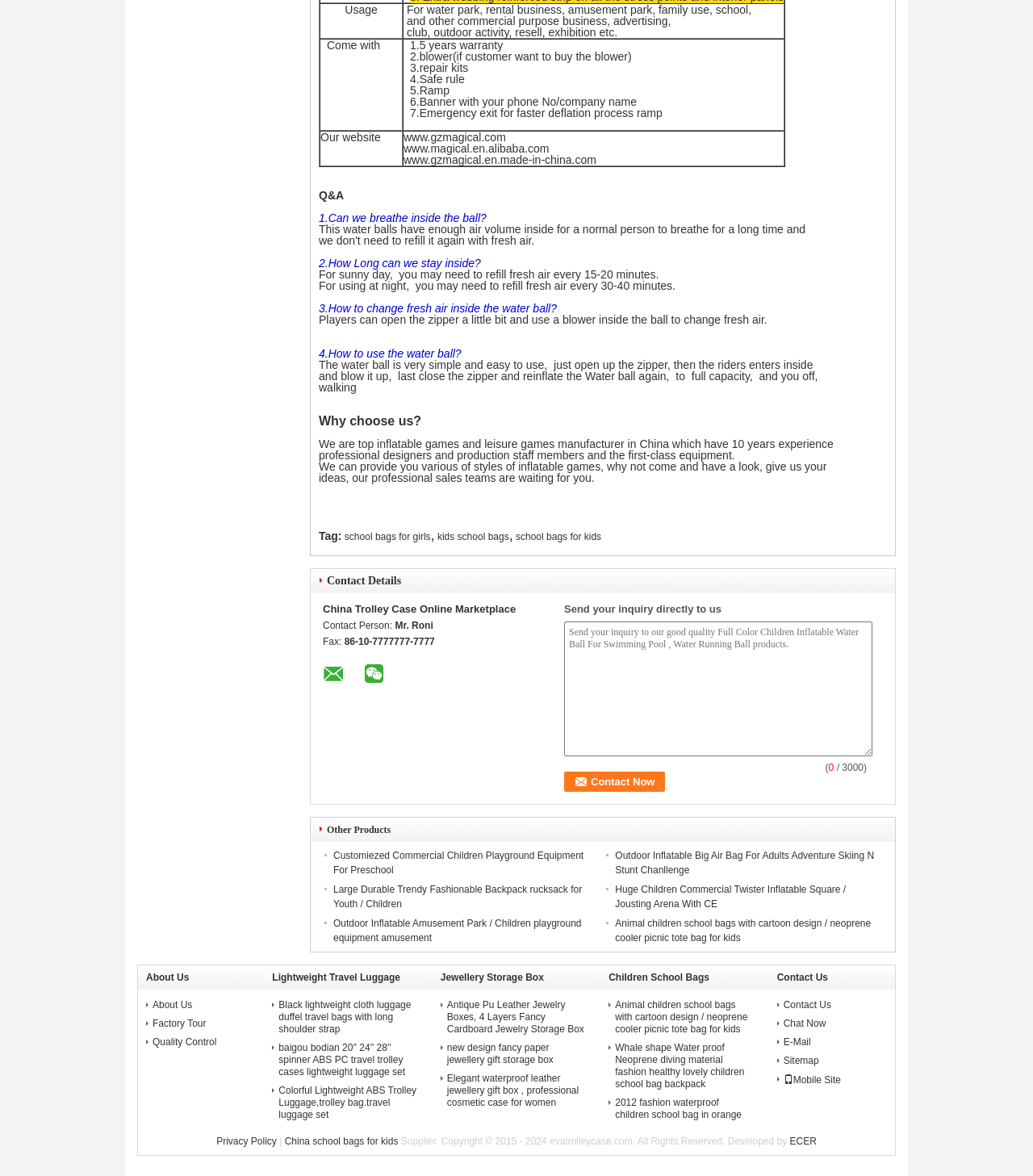Provide the bounding box coordinates of the area you need to click to execute the following instruction: "Send an inquiry to the company".

[0.546, 0.528, 0.845, 0.643]